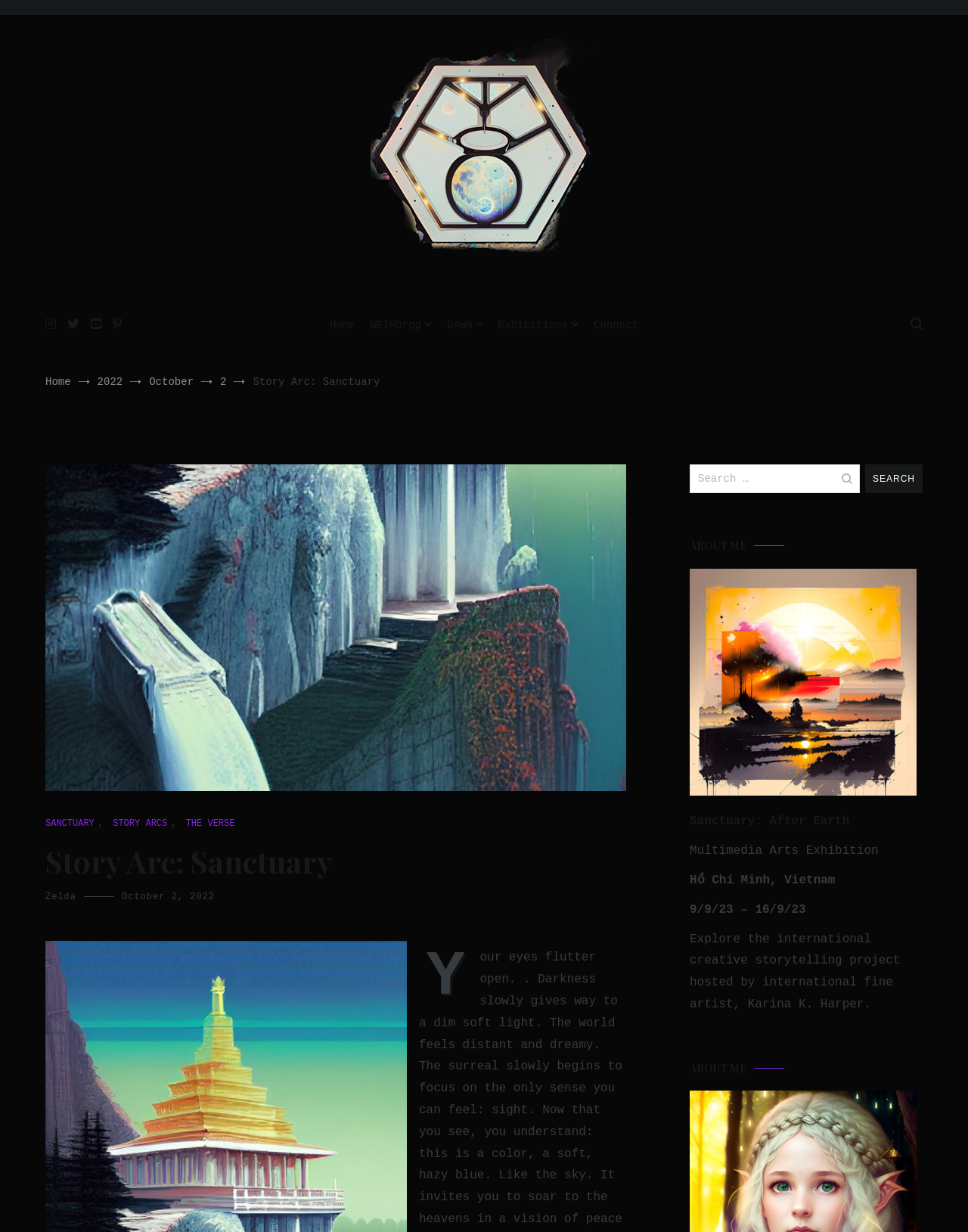What is the theme of the exhibition?
Using the image, elaborate on the answer with as much detail as possible.

The theme of the exhibition can be inferred from the static text element 'Multimedia Arts Exhibition' which is located near the link element 'Sanctuary: After Earth', suggesting that the exhibition is related to multimedia arts.